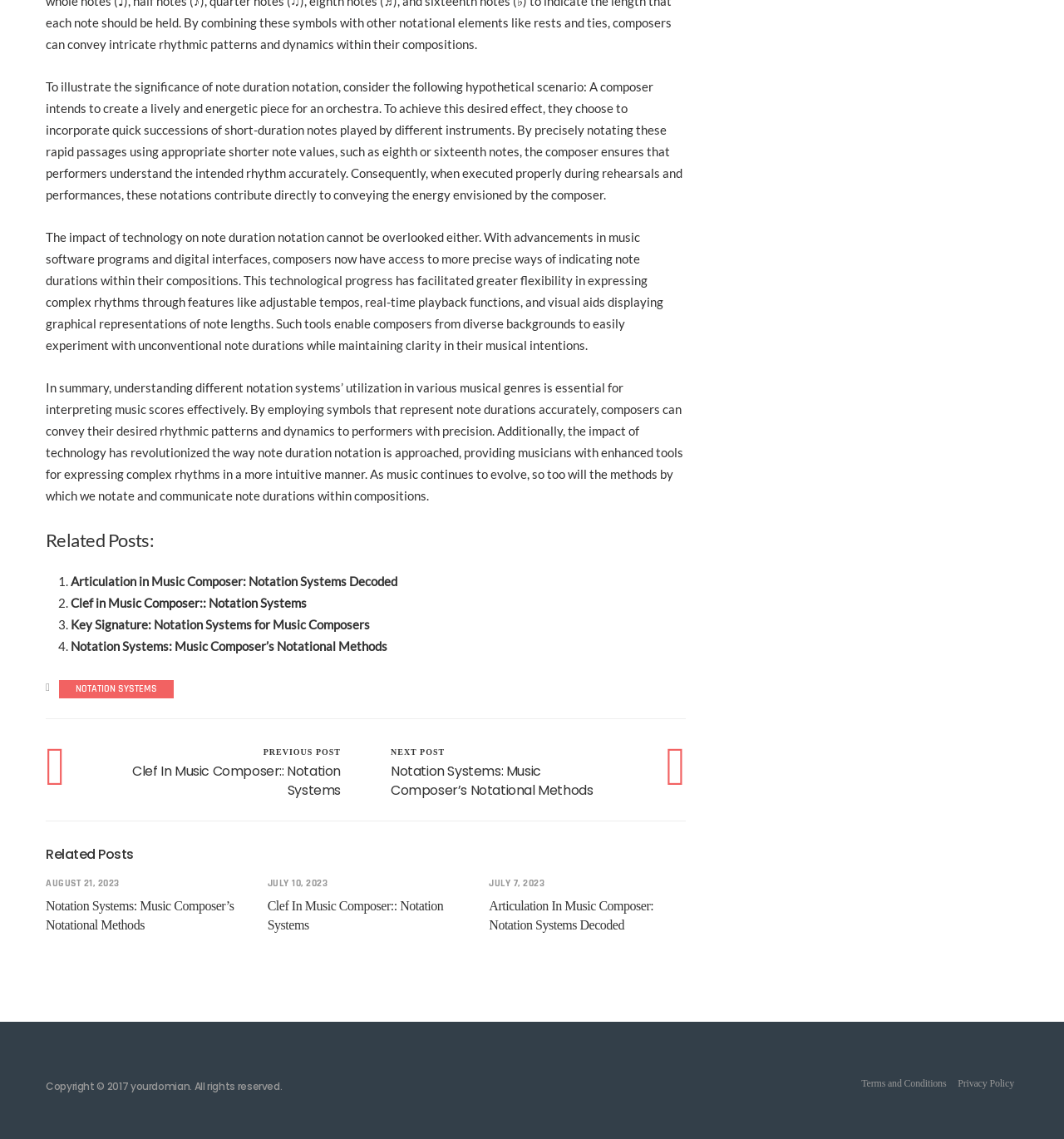Locate the coordinates of the bounding box for the clickable region that fulfills this instruction: "Click on the link 'NOTATION SYSTEMS'".

[0.063, 0.592, 0.156, 0.618]